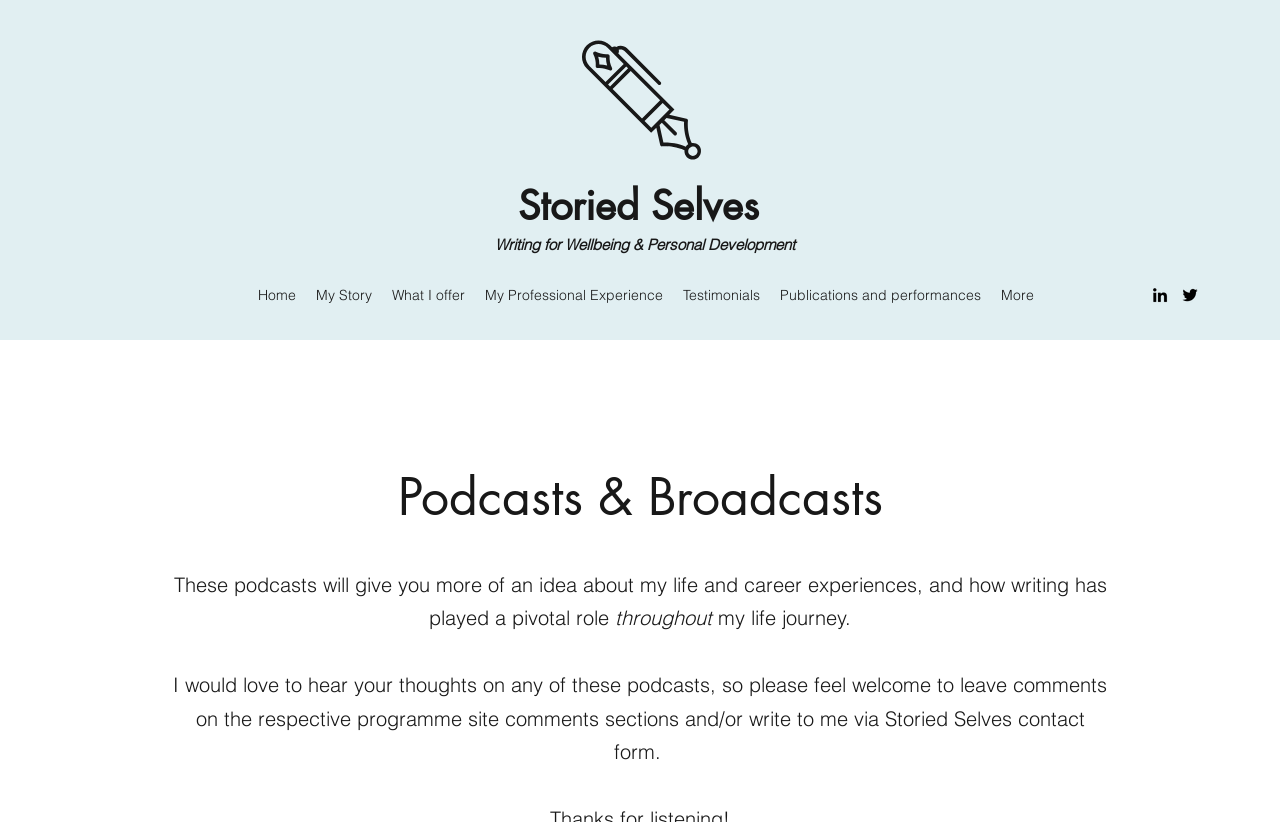How many navigation links are available under the 'Site' navigation?
Refer to the image and provide a one-word or short phrase answer.

6